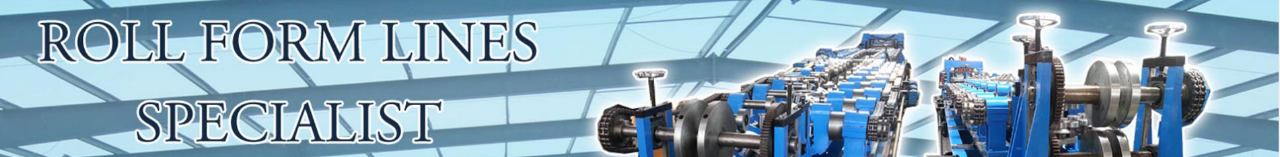What is the expertise indicated by the text overlay?
Refer to the image and give a detailed response to the question.

The text overlay states 'ROLL FORM LINES SPECIALIST,' indicating expertise in the specific field of roll forming lines, which is critical in the manufacturing process.